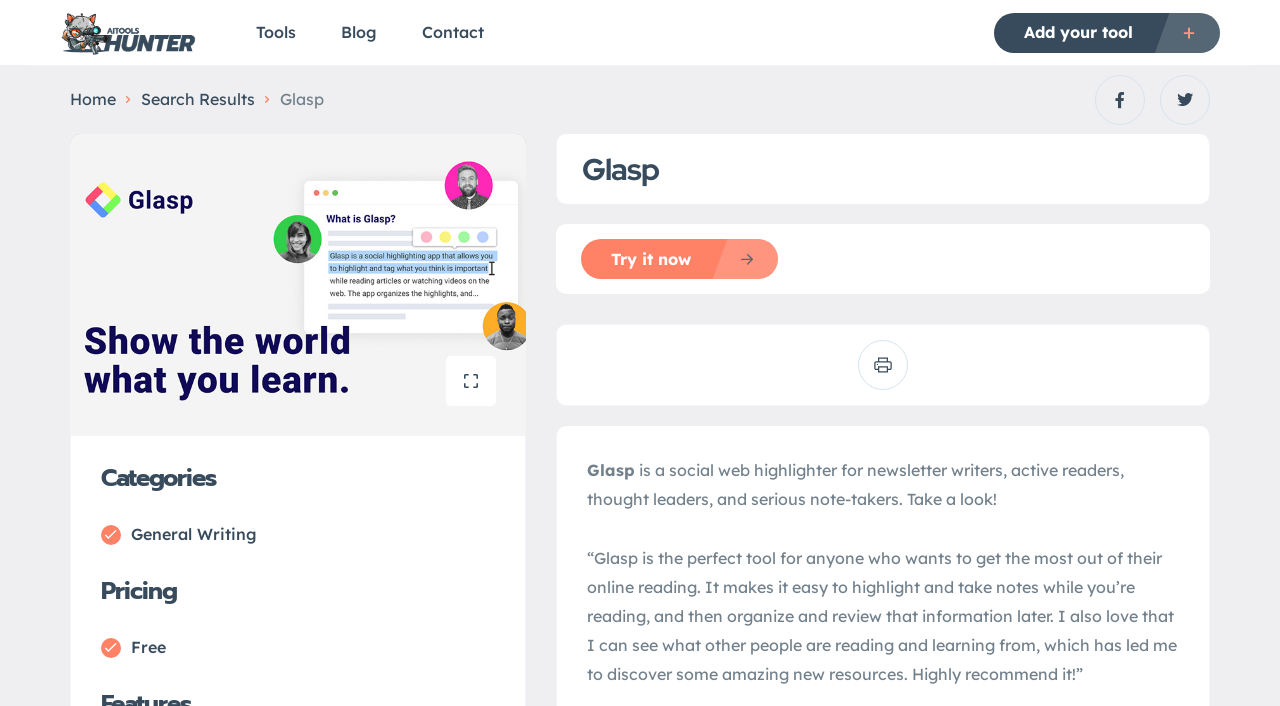From the element description: "Search Results", extract the bounding box coordinates of the UI element. The coordinates should be expressed as four float numbers between 0 and 1, in the order [left, top, right, bottom].

[0.11, 0.12, 0.199, 0.161]